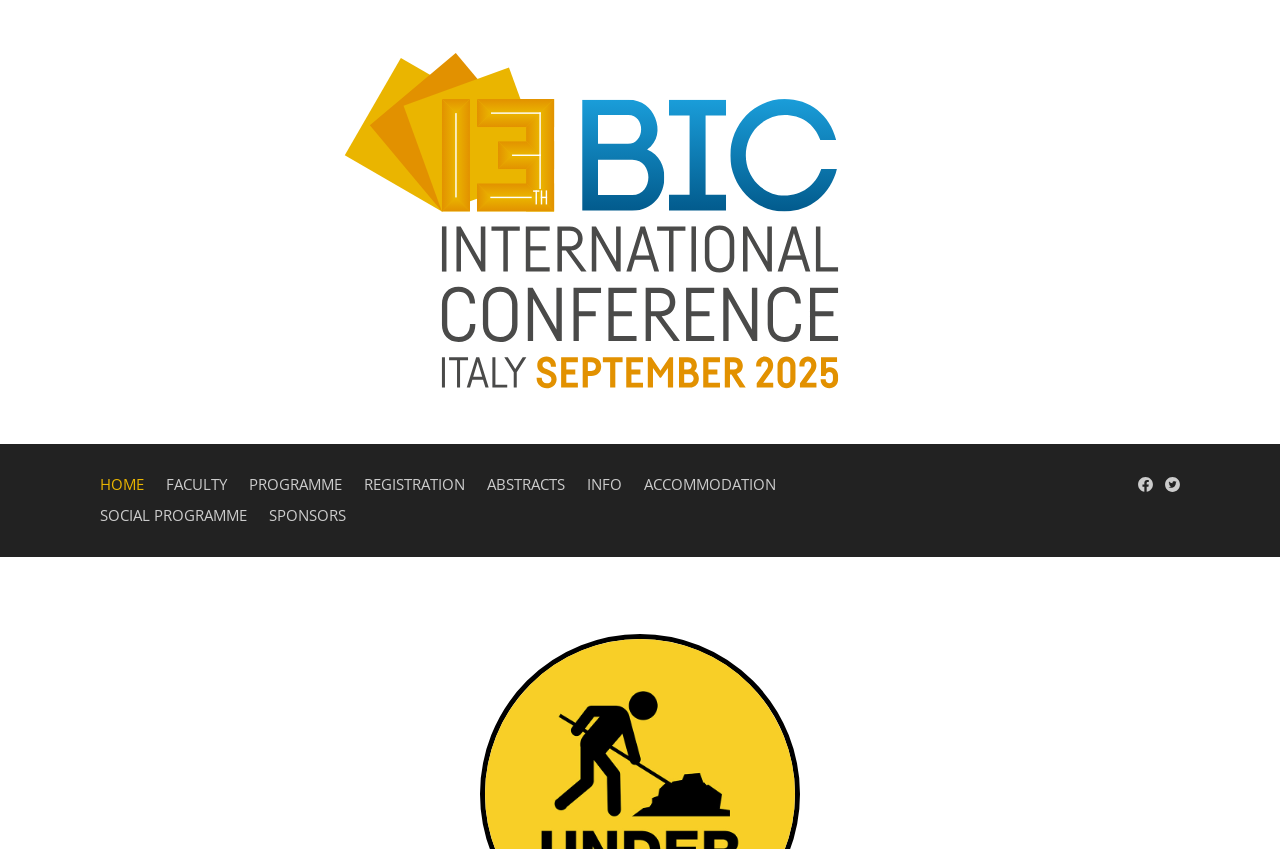Identify the bounding box coordinates of the region that should be clicked to execute the following instruction: "Check recent posts".

None